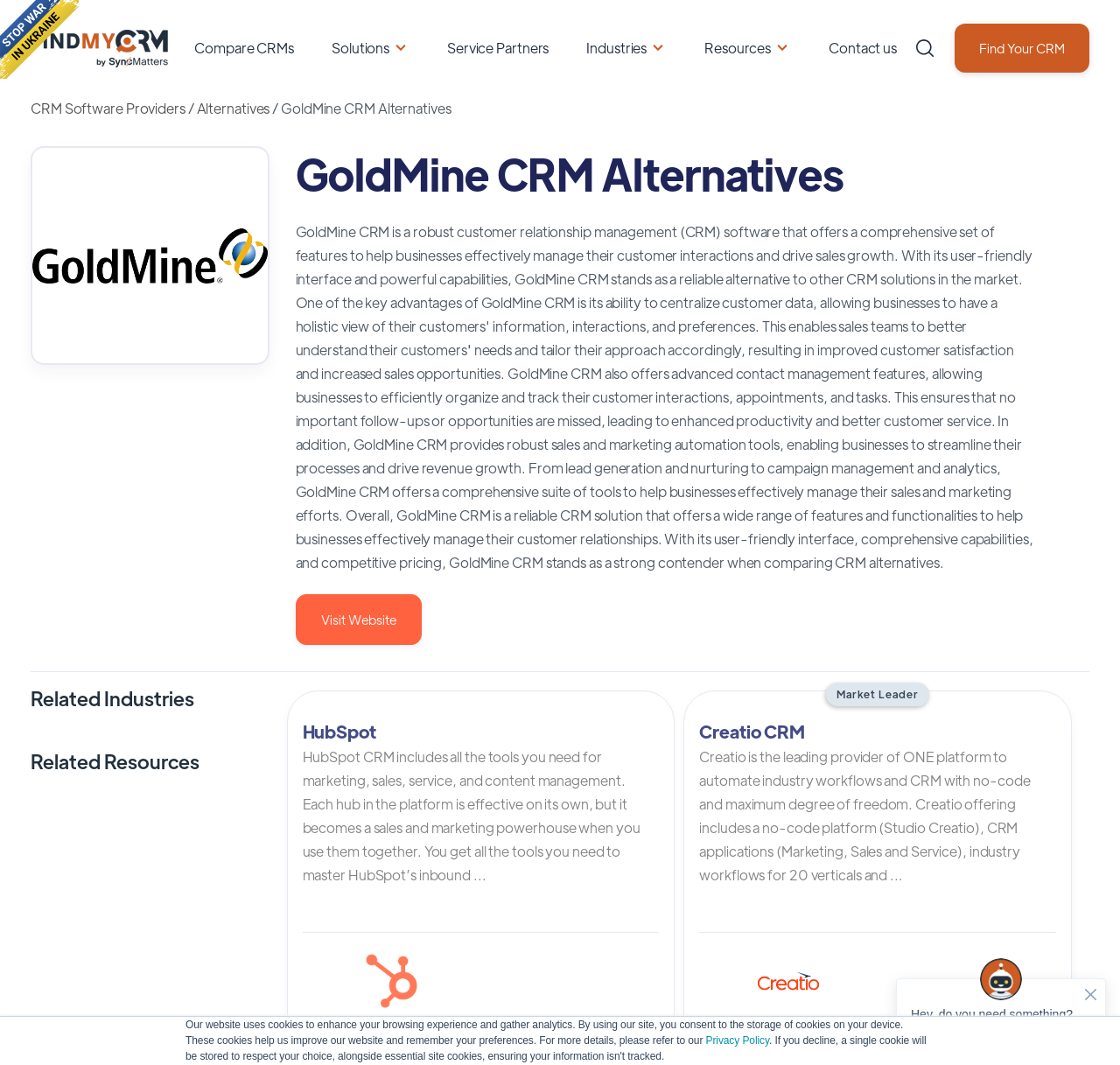Kindly provide the bounding box coordinates of the section you need to click on to fulfill the given instruction: "Explore Creatio CRM".

[0.636, 0.675, 0.931, 0.954]